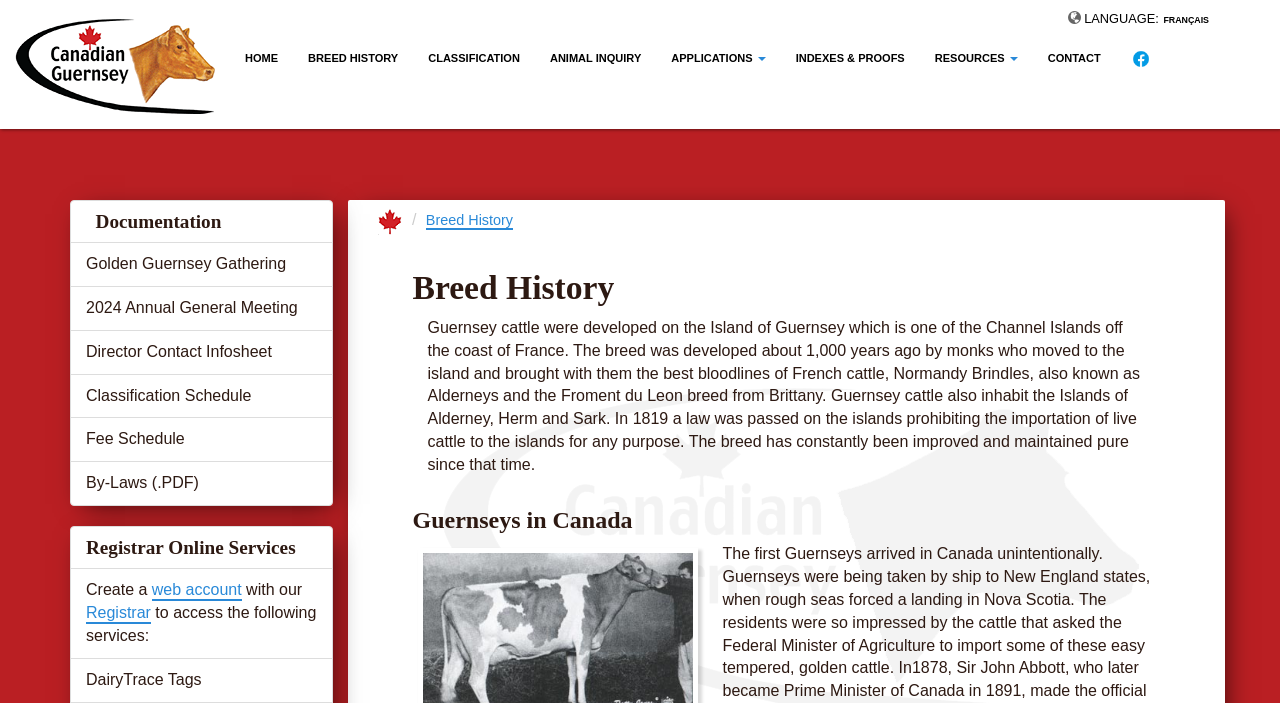Identify the bounding box coordinates for the UI element described as: "title="Canadian Brown Swiss and Braunvieh"". The coordinates should be provided as four floats between 0 and 1: [left, top, right, bottom].

[0.0, 0.0, 0.18, 0.183]